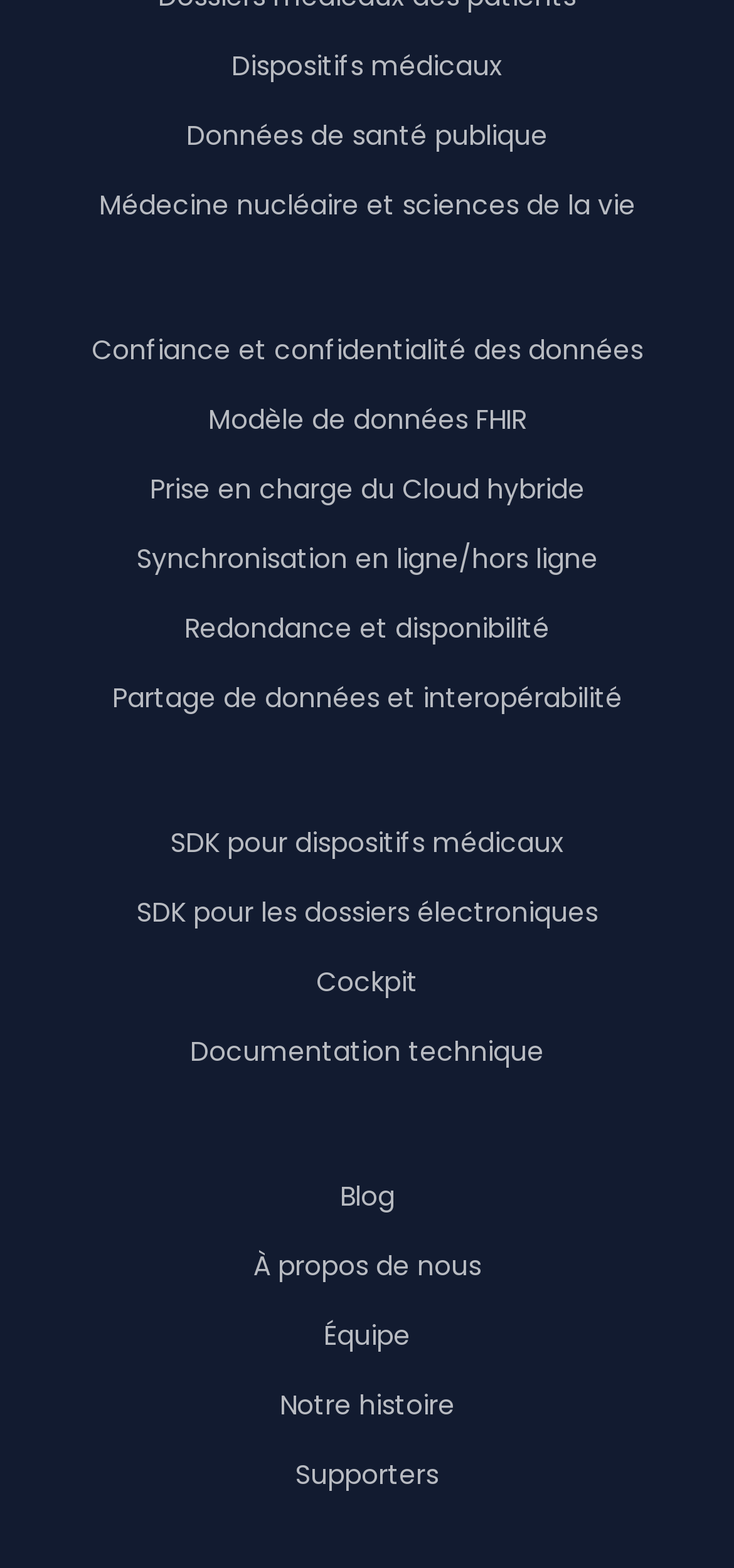Could you provide the bounding box coordinates for the portion of the screen to click to complete this instruction: "Read about data confidence and confidentiality"?

[0.124, 0.211, 0.876, 0.236]